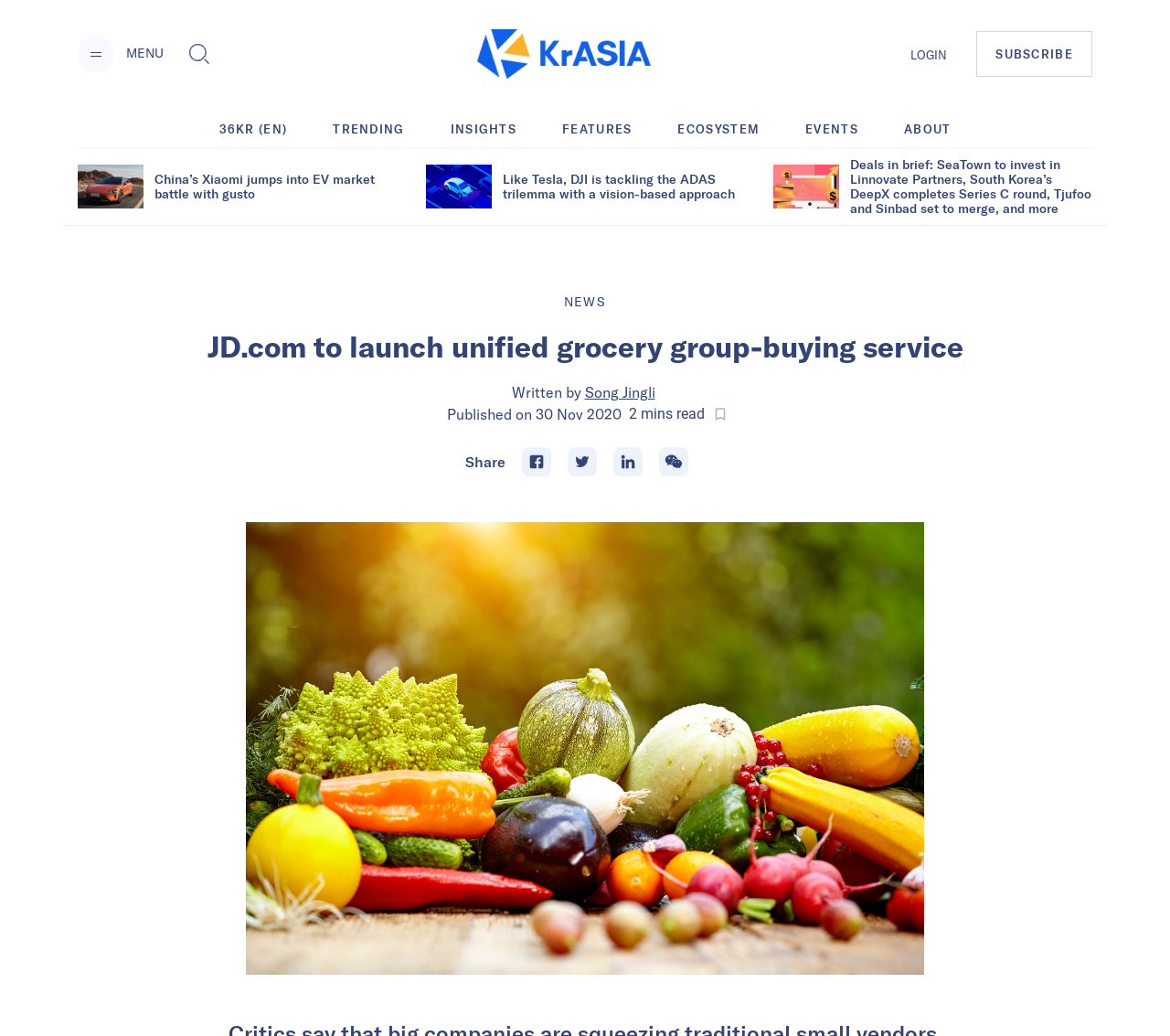What is the date of publication of the current article?
Provide a comprehensive and detailed answer to the question.

I found the answer by looking at the time element within the article section, which contains the text '30 Nov 2020'.